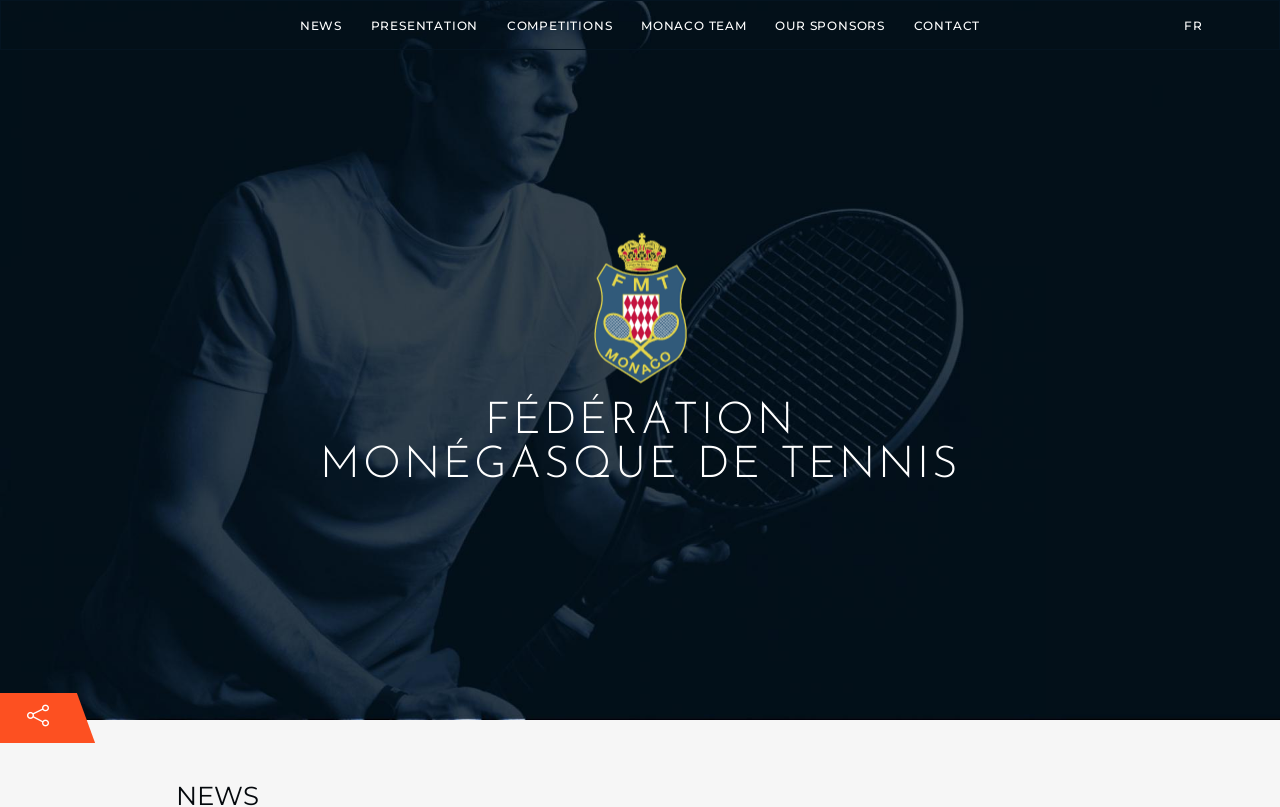Provide a short answer to the following question with just one word or phrase: What is the name of the team mentioned on this website?

Monaco Team